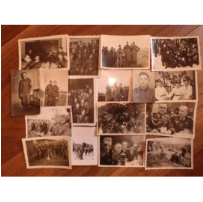Provide an in-depth description of the image you see.

This image displays a collection of vintage photographs related to World War II, featuring a variety of military personnel and settings. The photos are arranged in a collage, showcasing black and white images that depict groups of soldiers, military ceremonies, and candid moments. Each photo captures the historical essence of the time, presenting uniforms, insignia, and the camaraderie among the troops. This set reflects the daily life and experiences of German forces during the war, offering a poignant glimpse into the past. The collection may represent the camaraderie and events surrounding wartime service, inviting viewers to reflect on the personal stories behind each image.